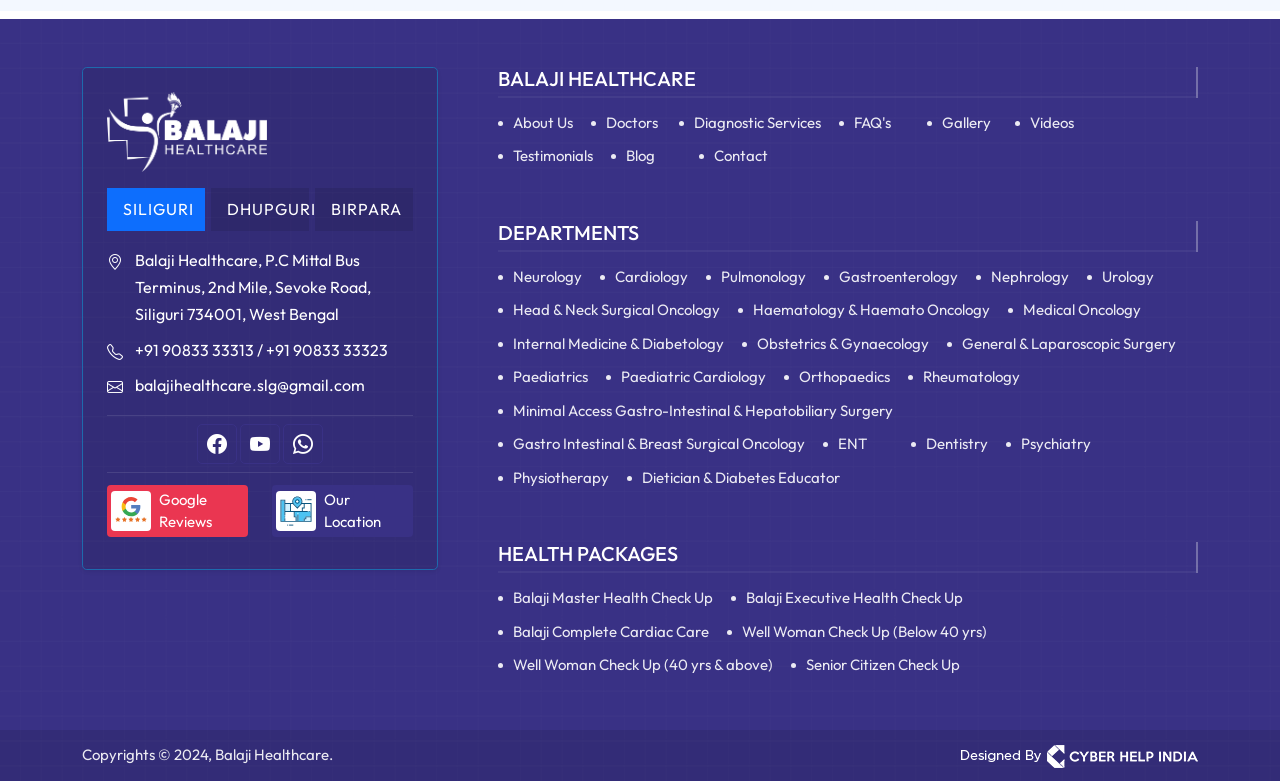Please identify the bounding box coordinates for the region that you need to click to follow this instruction: "Click on the About Us link".

[0.389, 0.139, 0.448, 0.172]